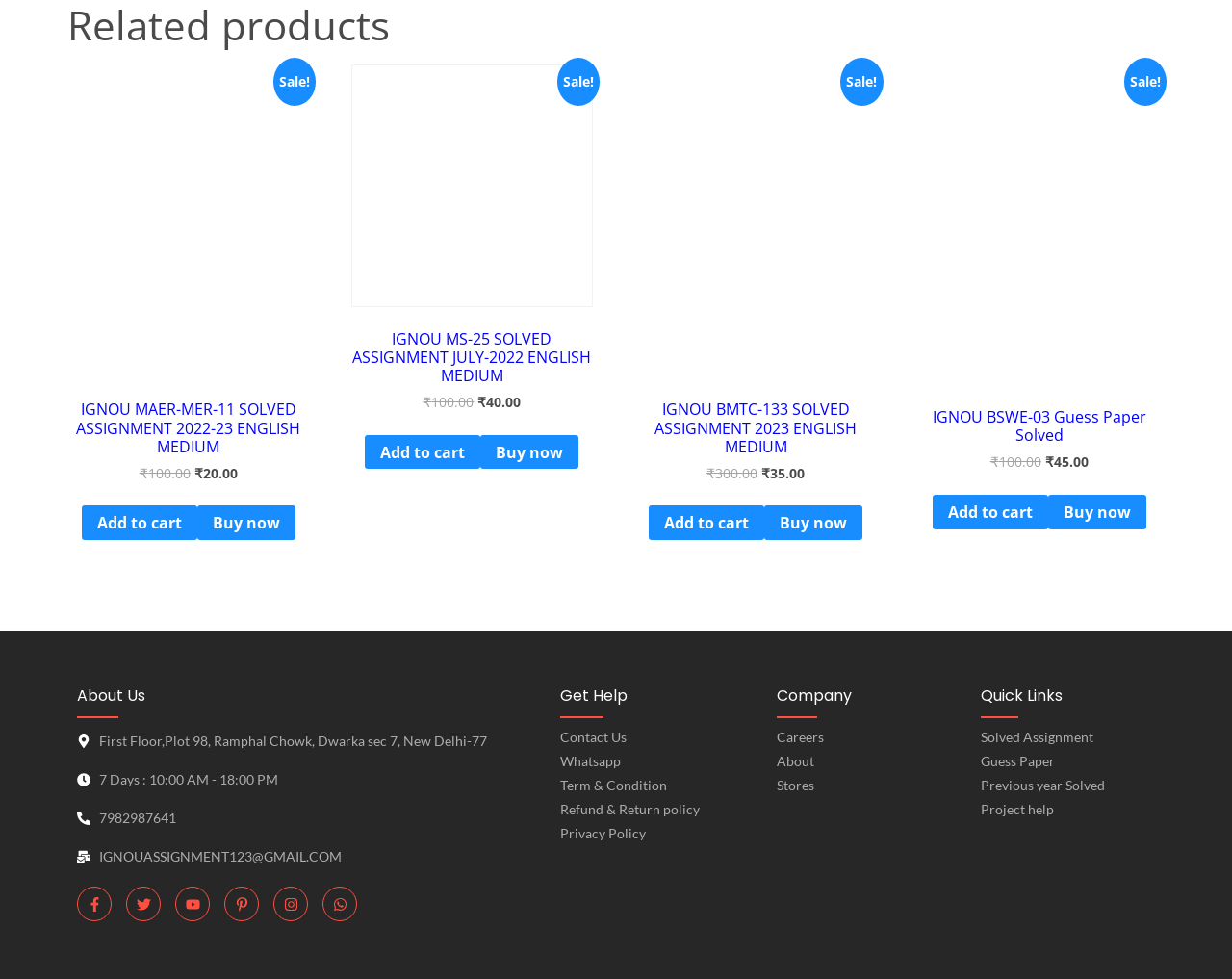Given the following UI element description: "Refund & Return policy", find the bounding box coordinates in the webpage screenshot.

[0.455, 0.818, 0.568, 0.835]